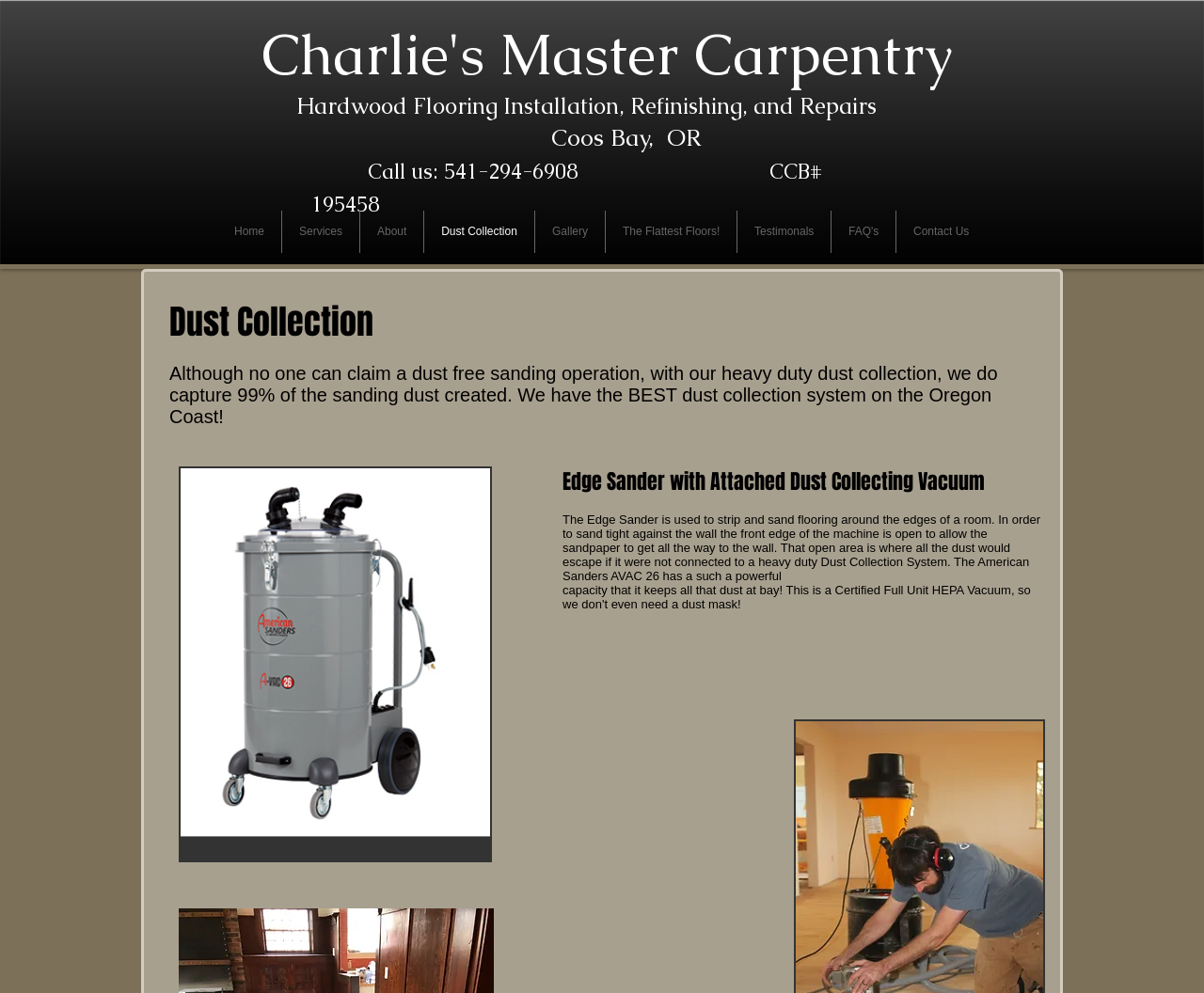What is the name of the company? Look at the image and give a one-word or short phrase answer.

Charlie's Master Carpentry